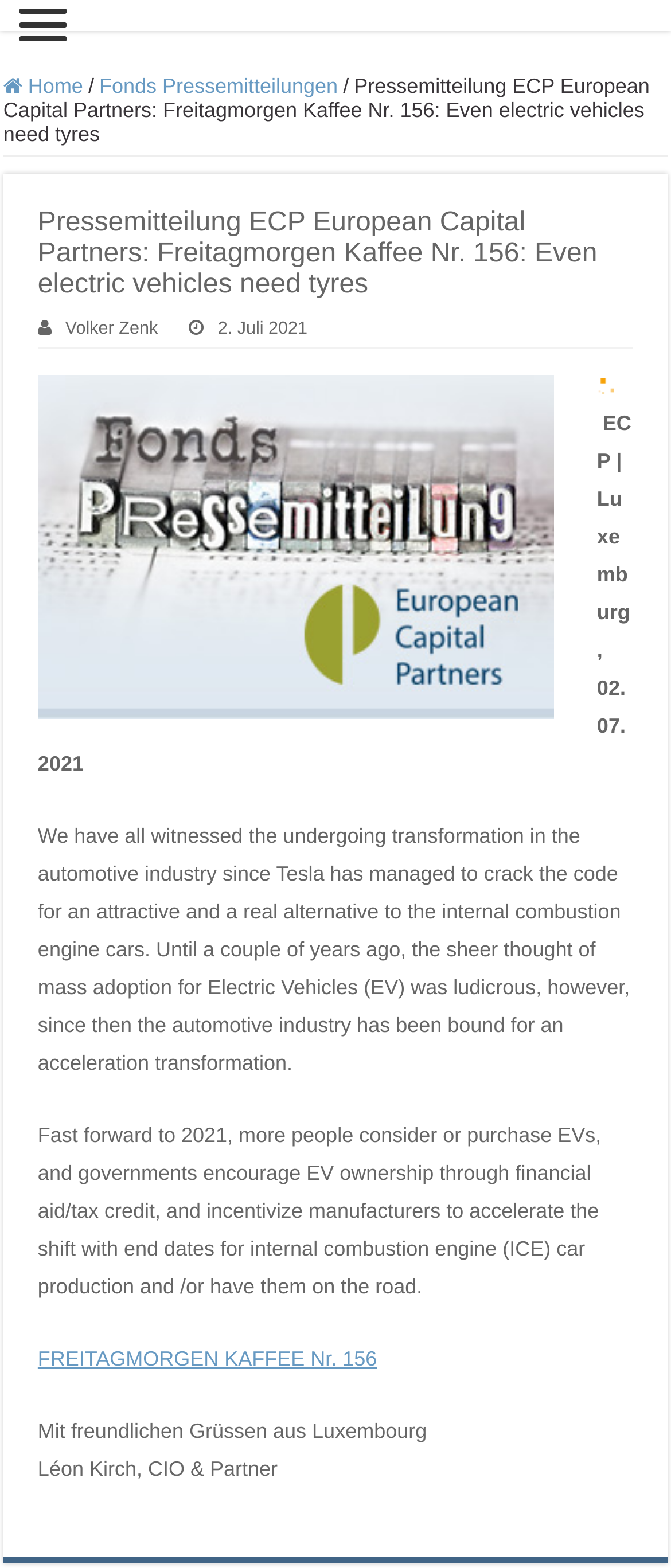Please provide the bounding box coordinate of the region that matches the element description: parent_node: ECP | Luxemburg, 02.07.2021. Coordinates should be in the format (top-left x, top-left y, bottom-right x, bottom-right y) and all values should be between 0 and 1.

[0.89, 0.238, 0.915, 0.253]